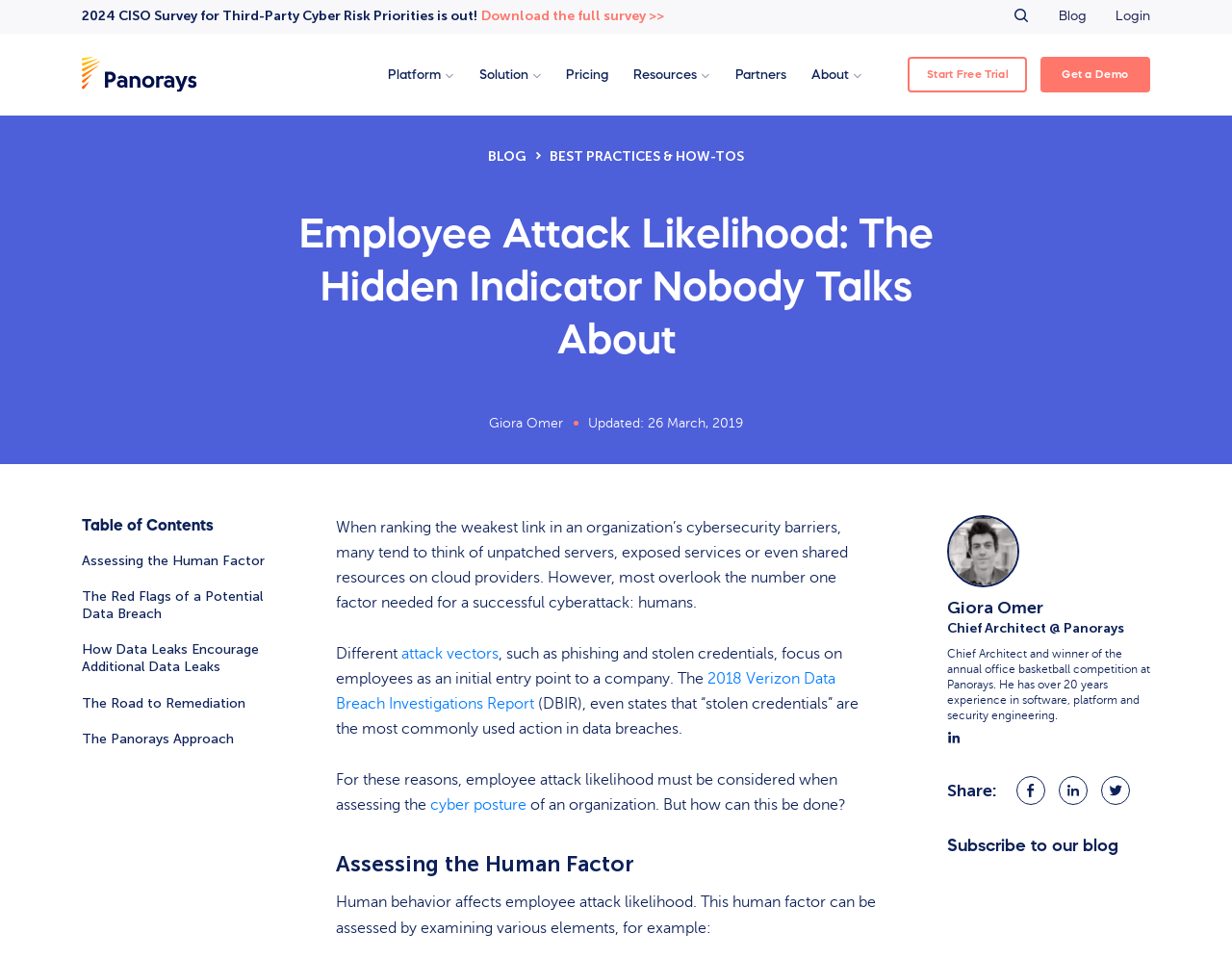Specify the bounding box coordinates of the area to click in order to execute this command: 'Visit the blog'. The coordinates should consist of four float numbers ranging from 0 to 1, and should be formatted as [left, top, right, bottom].

[0.859, 0.0, 0.882, 0.033]